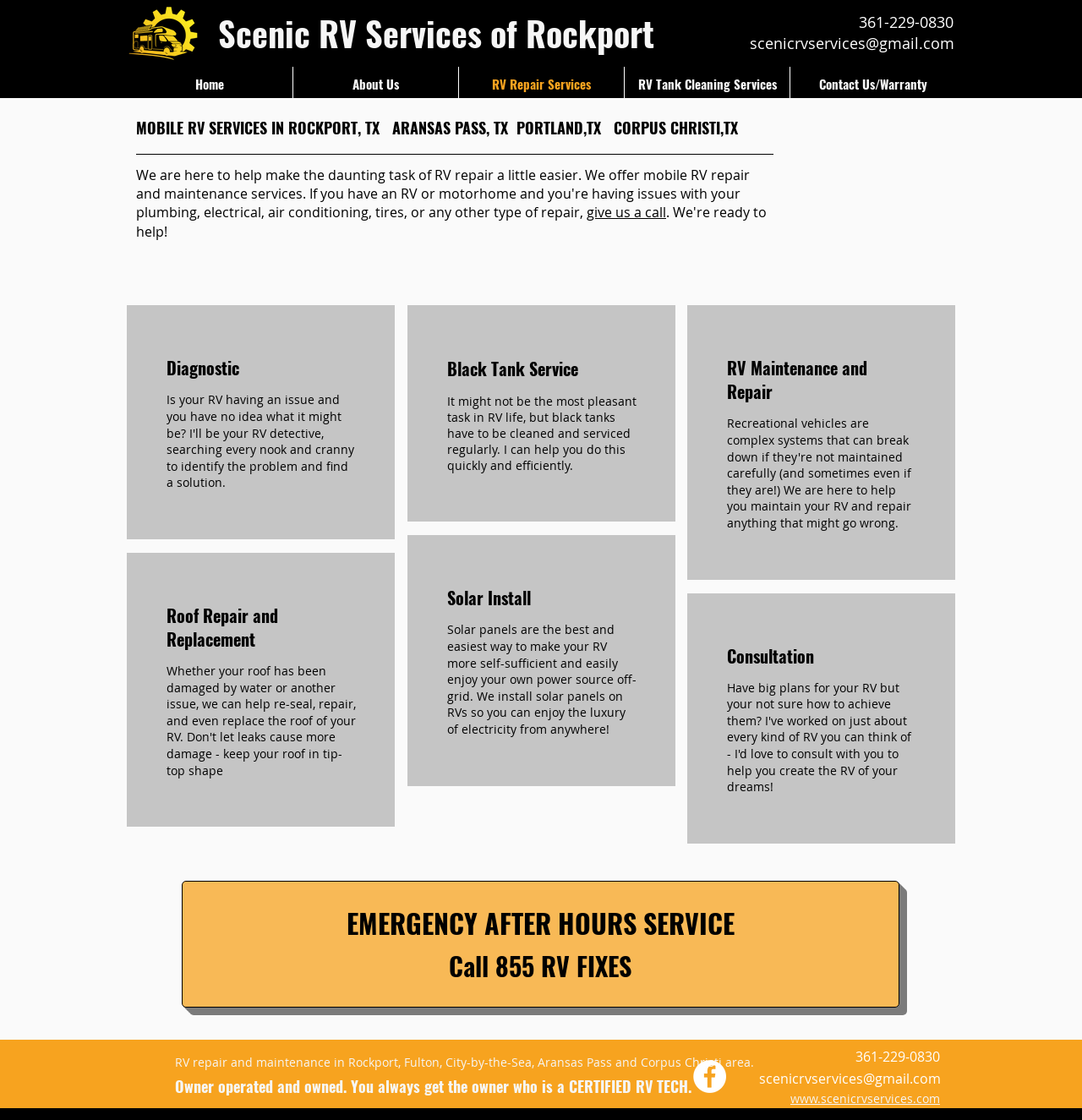Detail the webpage's structure and highlights in your description.

The webpage is about Scenic RV Services, a small business specializing in RV repair and maintenance services in Rockport, Texas. At the top left corner, there is a mobile icon of Scenic RV Services. Next to it, there is a heading that reads "Scenic RV Services of Rockport". The business's phone number, 361-229-0830, and email address, scenicrvservices@gmail.com, are displayed prominently on the top right side.

Below the top section, there is a navigation menu with five links: Home, About Us, RV Repair Services, RV Tank Cleaning Services, and Contact Us/Warranty. 

The main content of the webpage is divided into several sections. The first section has an RV icon and a heading that reads "MOBILE RV SERVICES IN ROCKPORT, TX ARANSAS PASS, TX PORTLAND,TX CORPUS CHRISTI,TX". There is a call-to-action link that says "give us a call".

The next section lists various RV services offered by Scenic RV Services, including Diagnostic, Roof Repair and Replacement, Black Tank Service, Solar Install, RV Maintenance and Repair, and Consultation. Each service has a brief description below its heading.

There is also an emergency after-hours service section with a heading that reads "EMERGENCY AFTER HOURS SERVICE" and a call-to-action link that says "Call 855 RV FIXES".

At the bottom of the webpage, there is a section that describes the business's service area, which includes Rockport, Fulton, City-by-the-Sea, Aransas Pass, and Corpus Christi. The business is owner-operated and owned, and the owner is a certified RV technician. The business's contact information, including phone number and email address, is repeated at the bottom. There is also a link to the business's website and a social media link to Facebook.